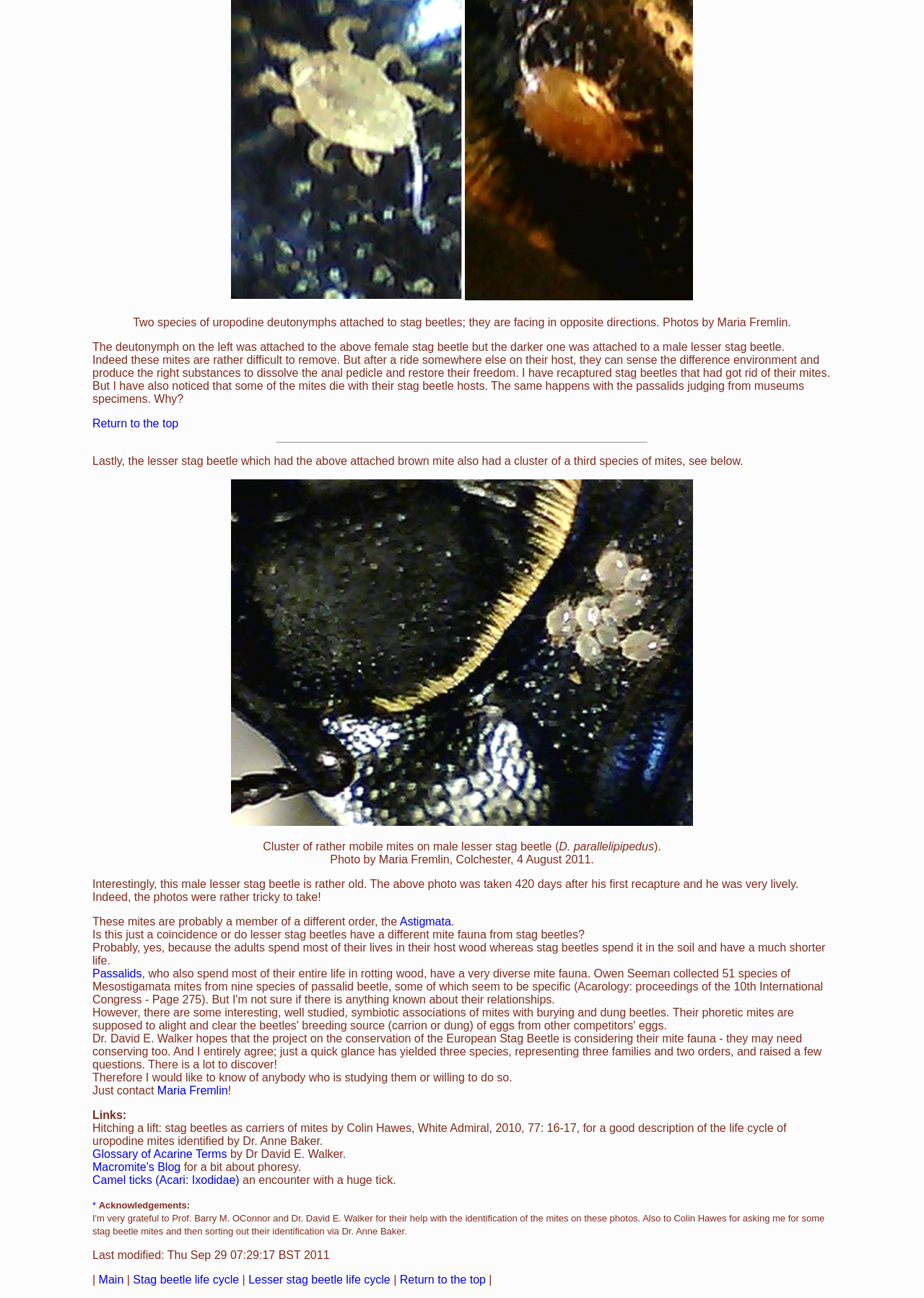Kindly provide the bounding box coordinates of the section you need to click on to fulfill the given instruction: "Contact Maria Fremlin".

[0.17, 0.835, 0.247, 0.845]